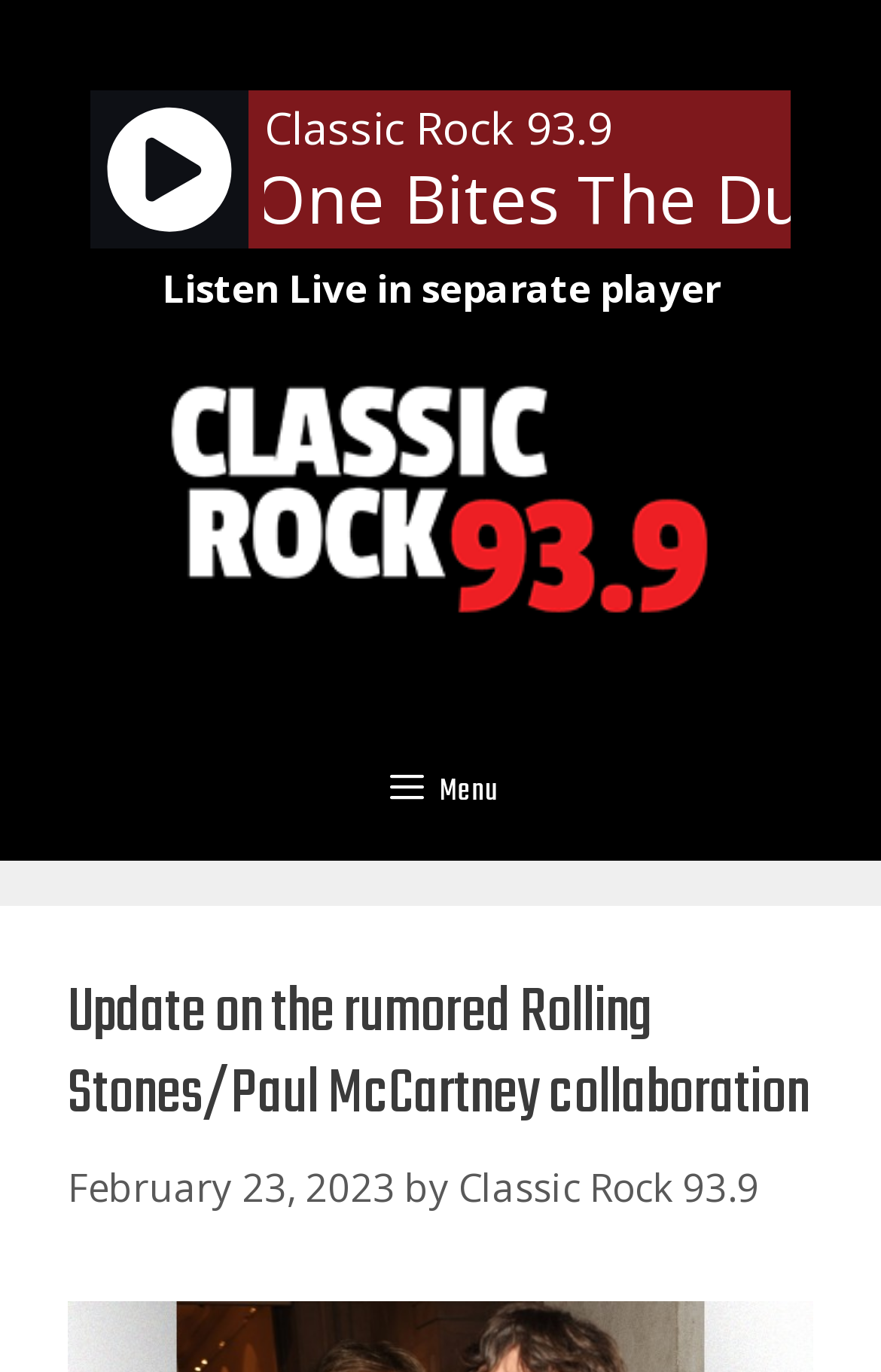Provide a one-word or one-phrase answer to the question:
What is the name of the radio station?

Classic Rock 93.9